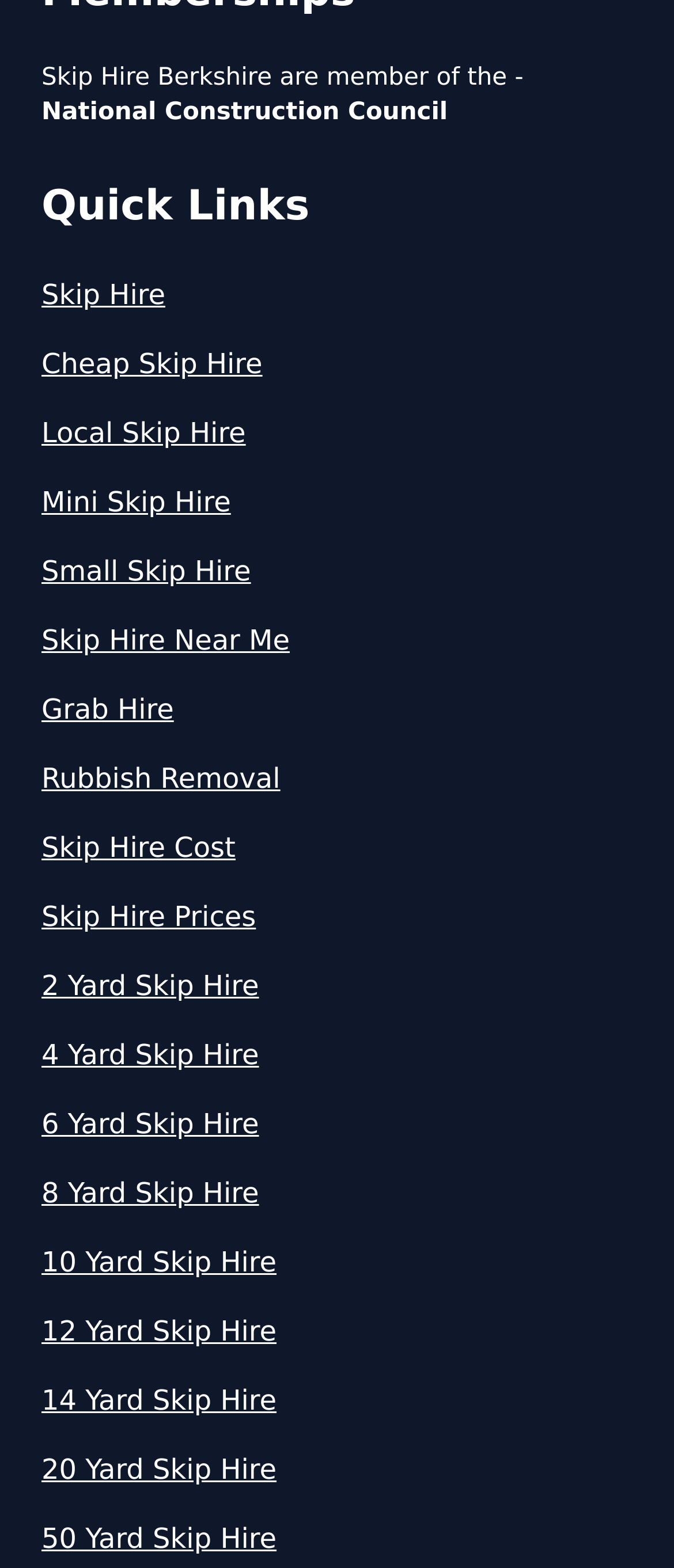Use a single word or phrase to answer the question:
What is the service related to 'Grab Hire'?

Rubbish Removal